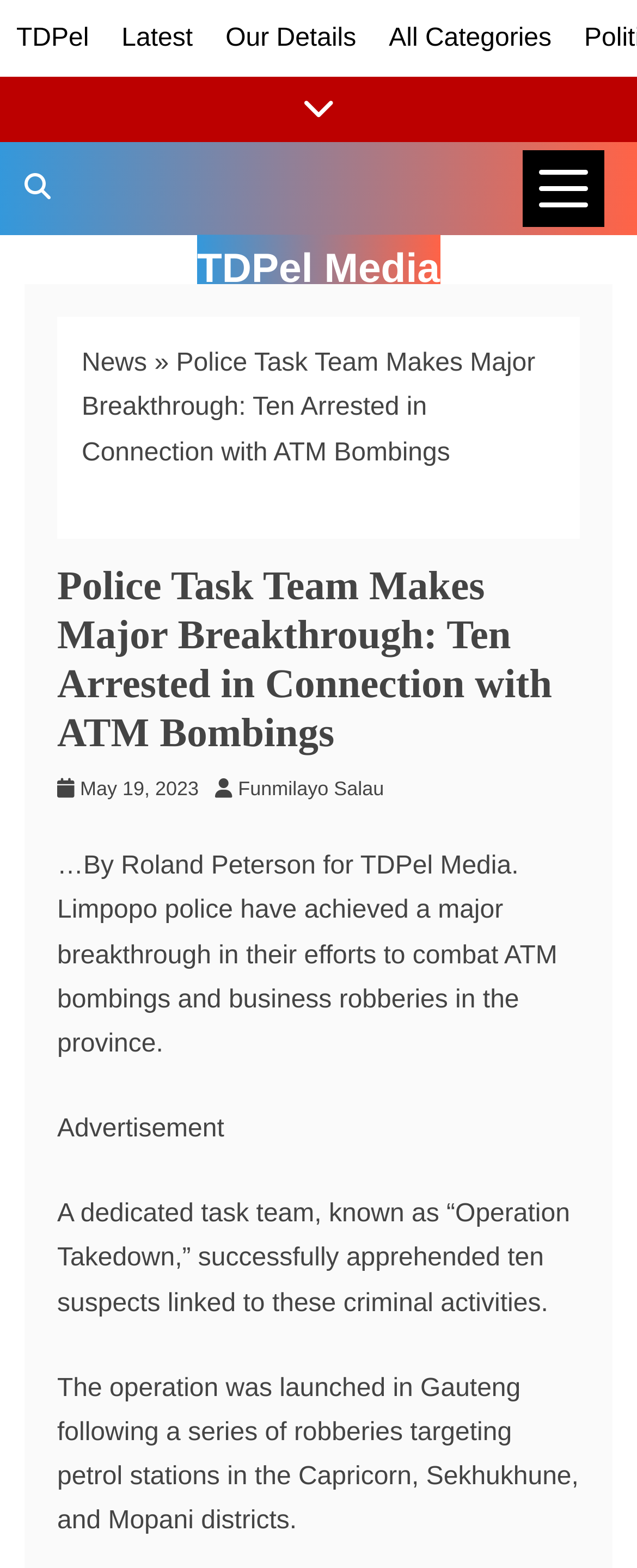Could you specify the bounding box coordinates for the clickable section to complete the following instruction: "Search TDPel Media"?

[0.0, 0.091, 0.118, 0.15]